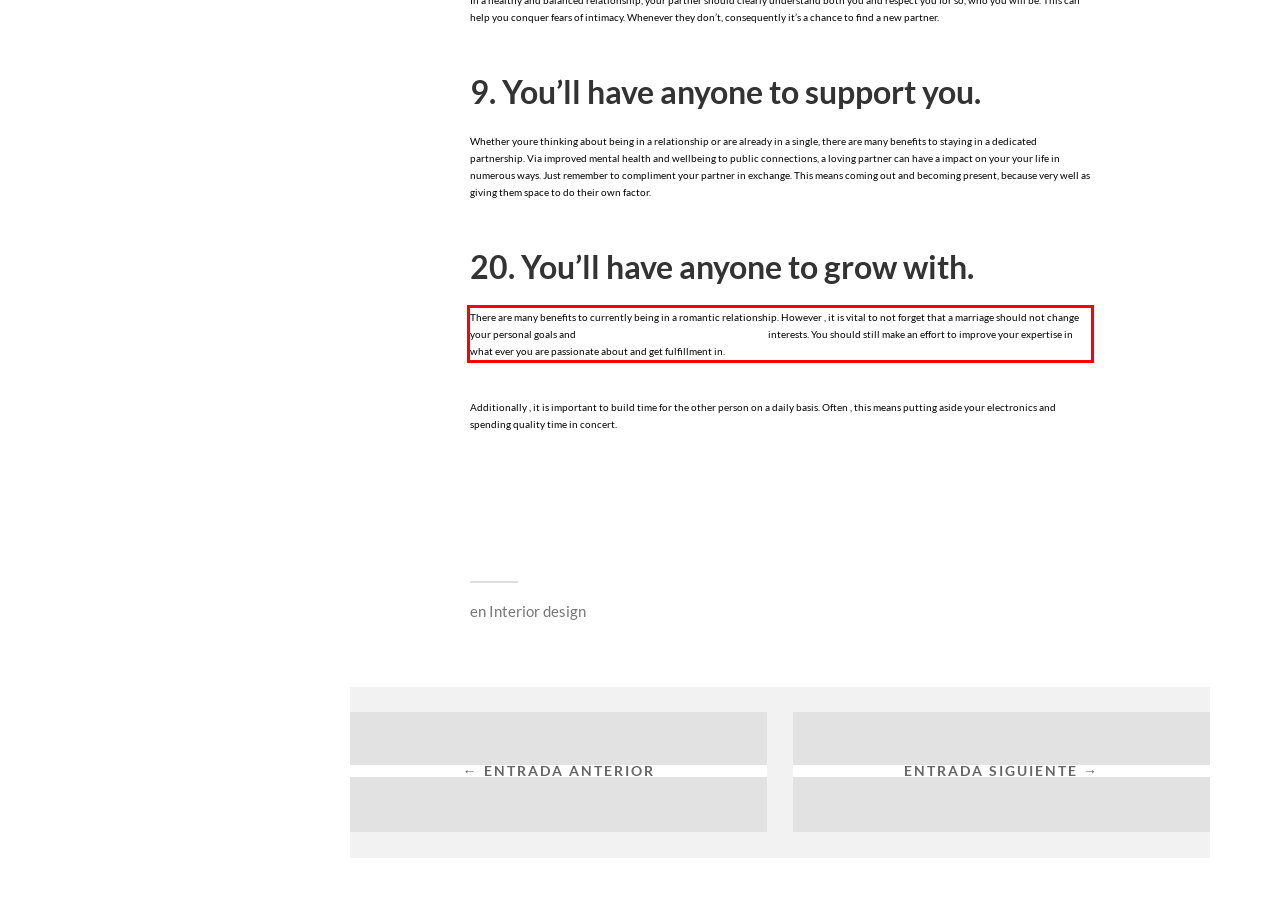You have a webpage screenshot with a red rectangle surrounding a UI element. Extract the text content from within this red bounding box.

There are many benefits to currently being in a romantic relationship. However , it is vital to not forget that a marriage should not change your personal goals and https://www.5lovelanguages.com/profile/ interests. You should still make an effort to improve your expertise in what ever you are passionate about and get fulfillment in.